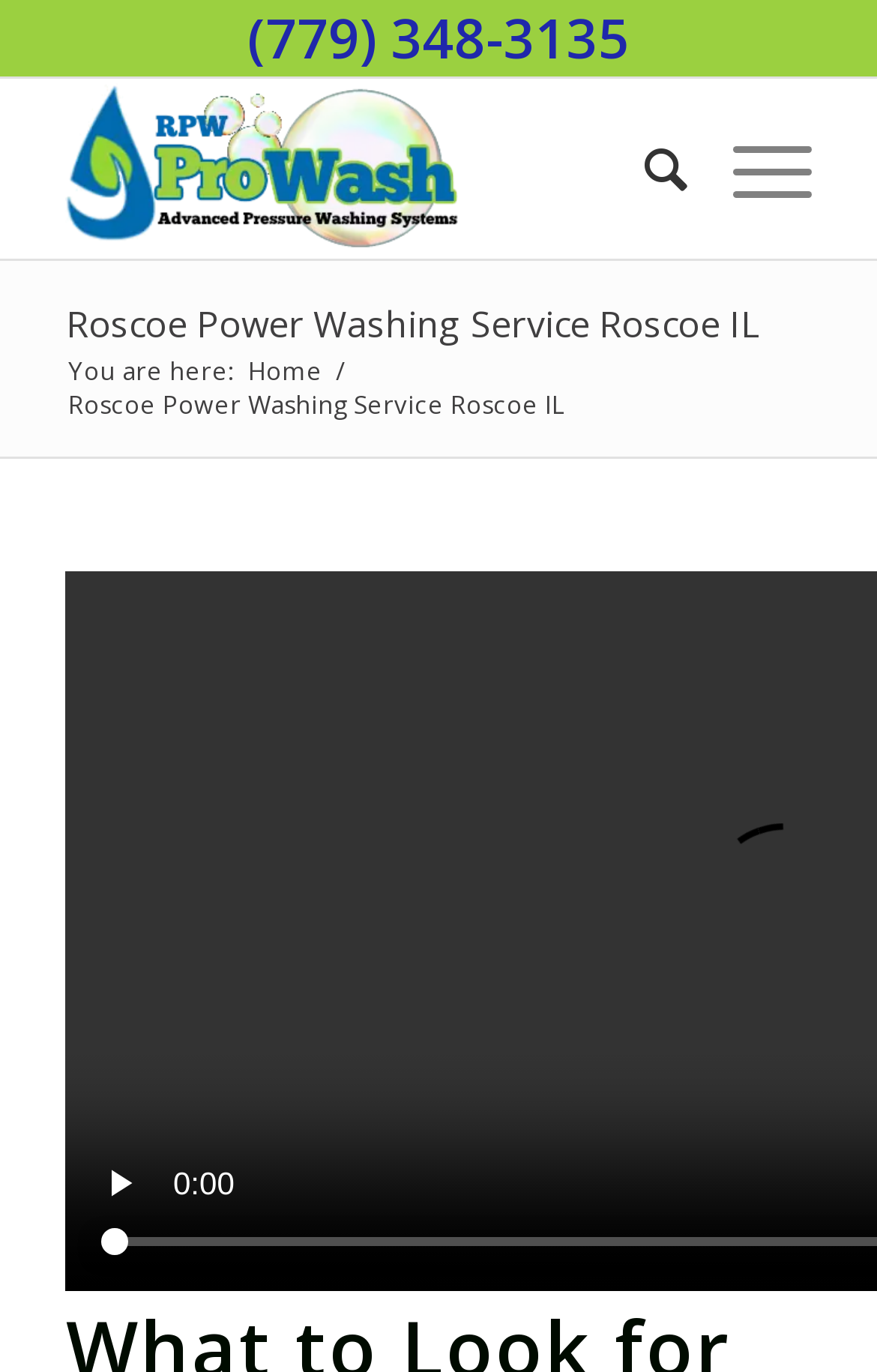What is the logo of the company?
Refer to the image and give a detailed answer to the query.

I found the logo by looking at the top-left section of the webpage, where I saw an image element with the text 'RPW ProWash'.